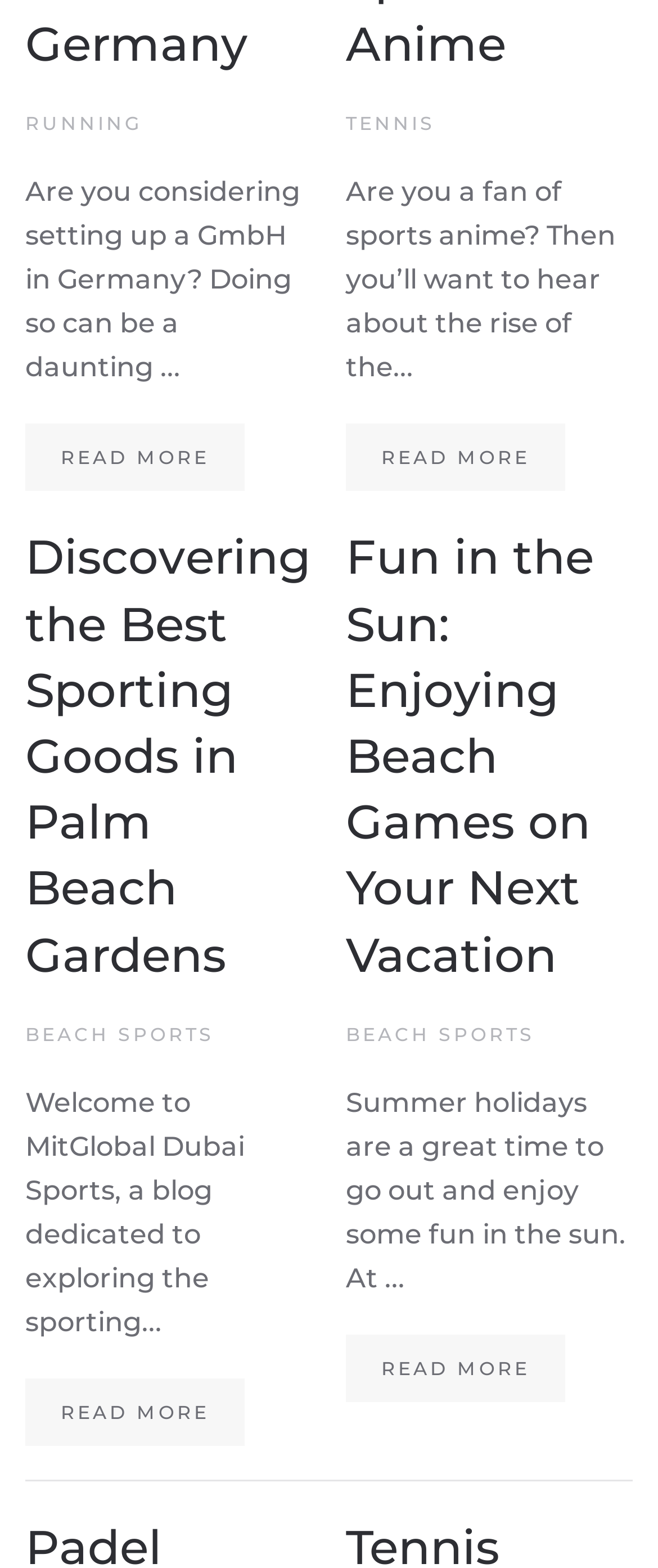Locate the bounding box coordinates of the clickable region necessary to complete the following instruction: "Click on 'RUNNING'". Provide the coordinates in the format of four float numbers between 0 and 1, i.e., [left, top, right, bottom].

[0.038, 0.071, 0.215, 0.086]